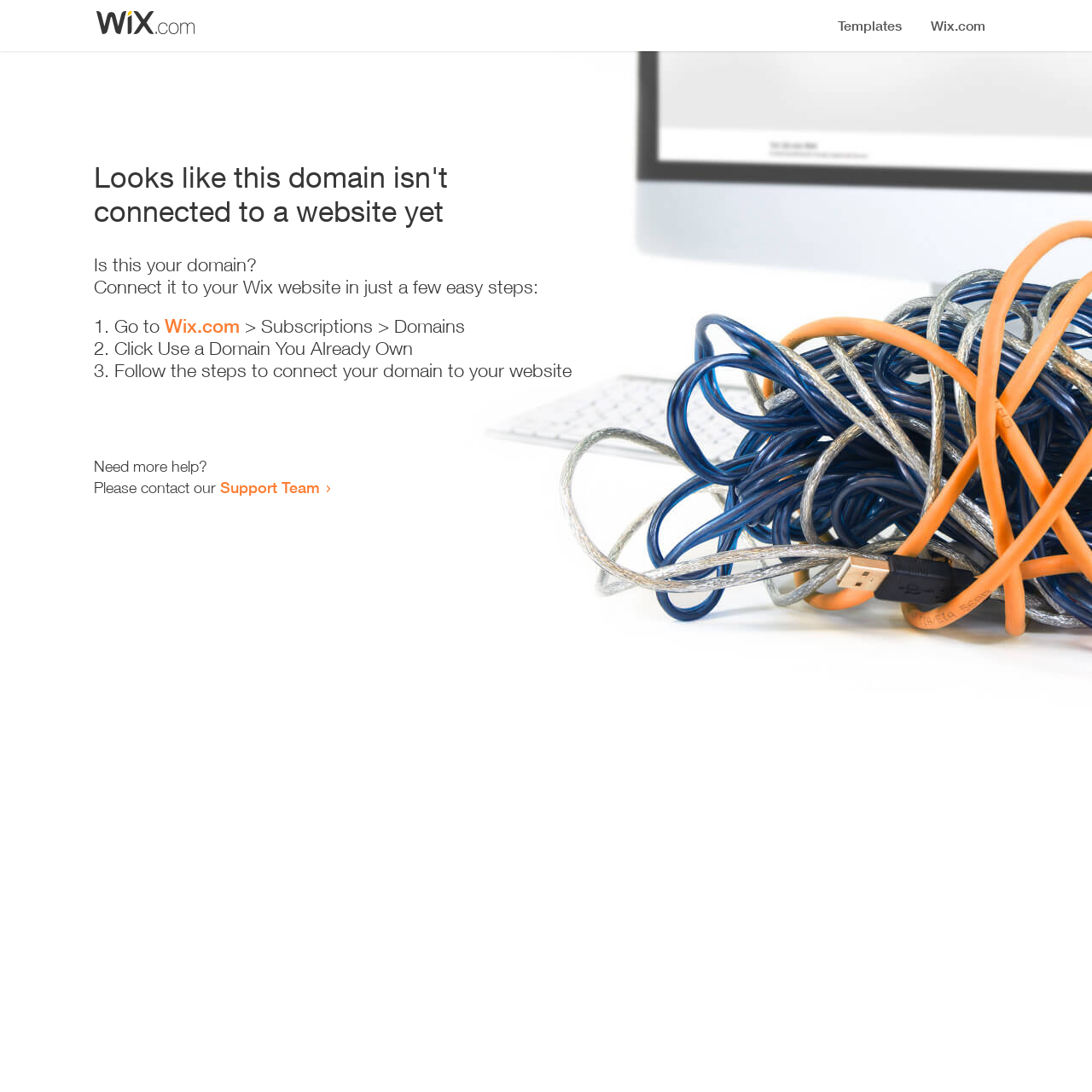Highlight the bounding box of the UI element that corresponds to this description: "Wix.com".

[0.151, 0.288, 0.22, 0.309]